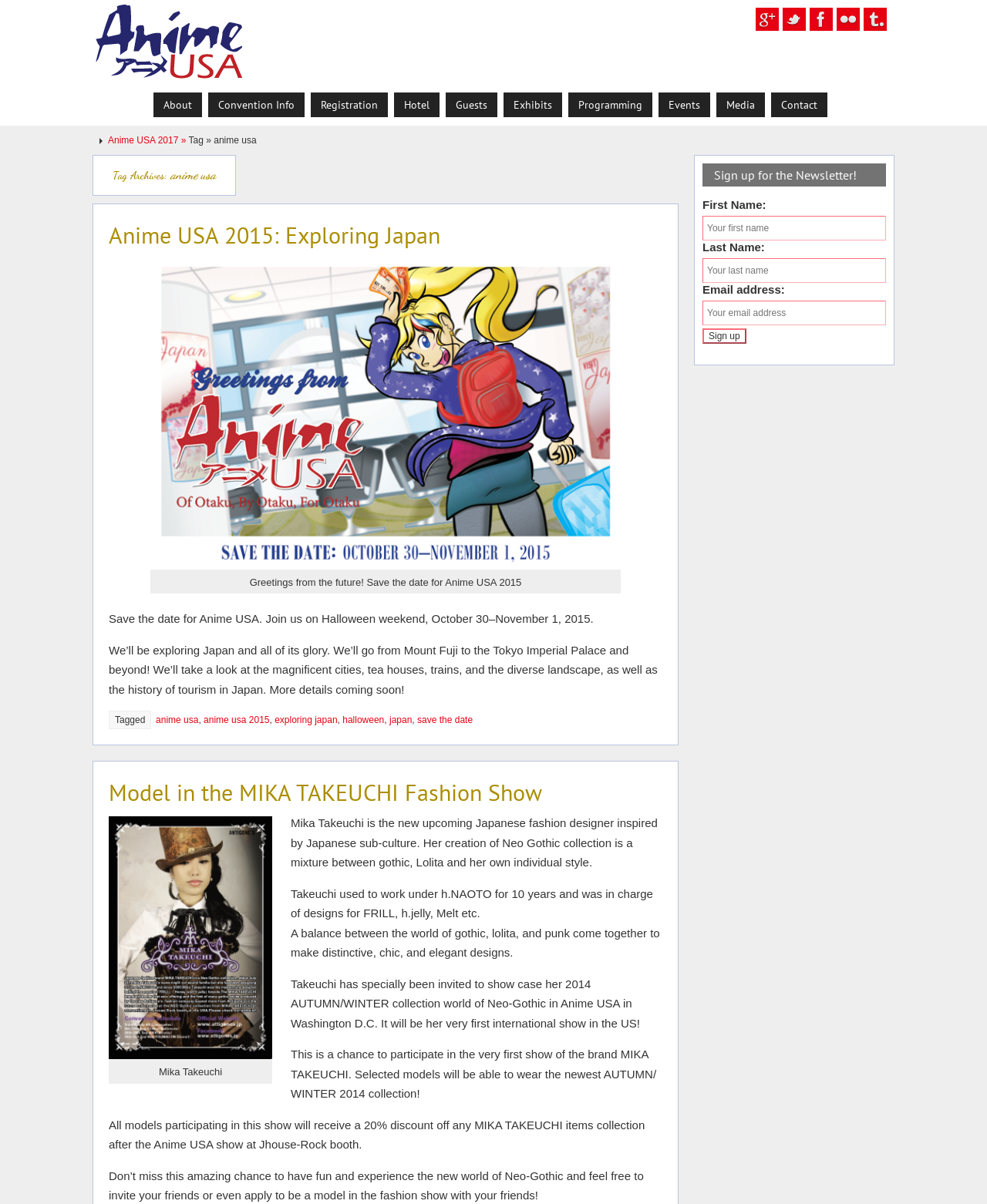Please provide a comprehensive response to the question below by analyzing the image: 
What is the purpose of the form at the bottom of the webpage?

I found the answer by looking at the form at the bottom of the webpage. The form has fields for first name, last name, and email address, and a button that says 'Sign up'. This suggests that the purpose of the form is to sign up for a newsletter.